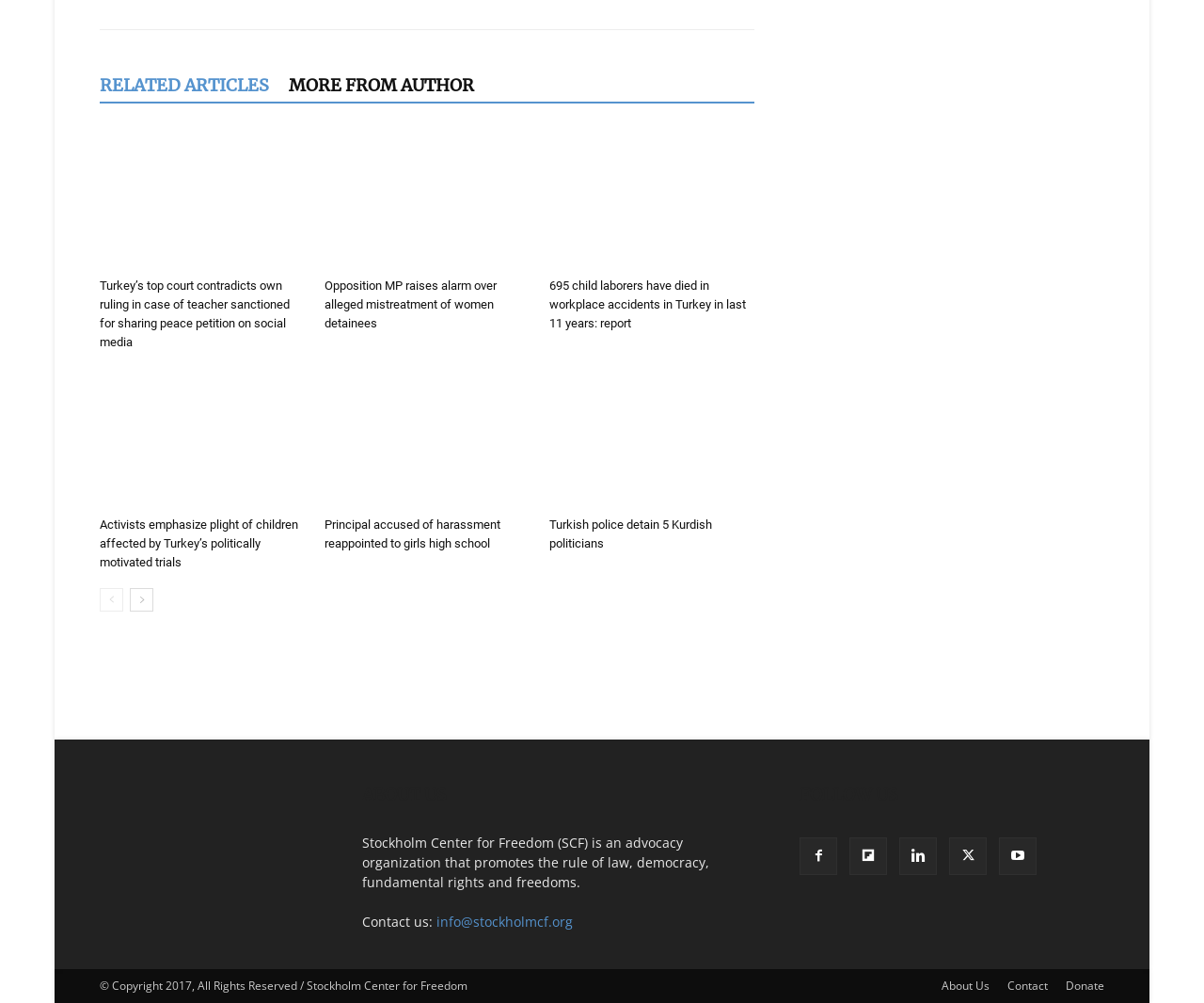Please find the bounding box coordinates (top-left x, top-left y, bottom-right x, bottom-right y) in the screenshot for the UI element described as follows: alt="Stockholm Center for Freedom"

[0.083, 0.882, 0.257, 0.897]